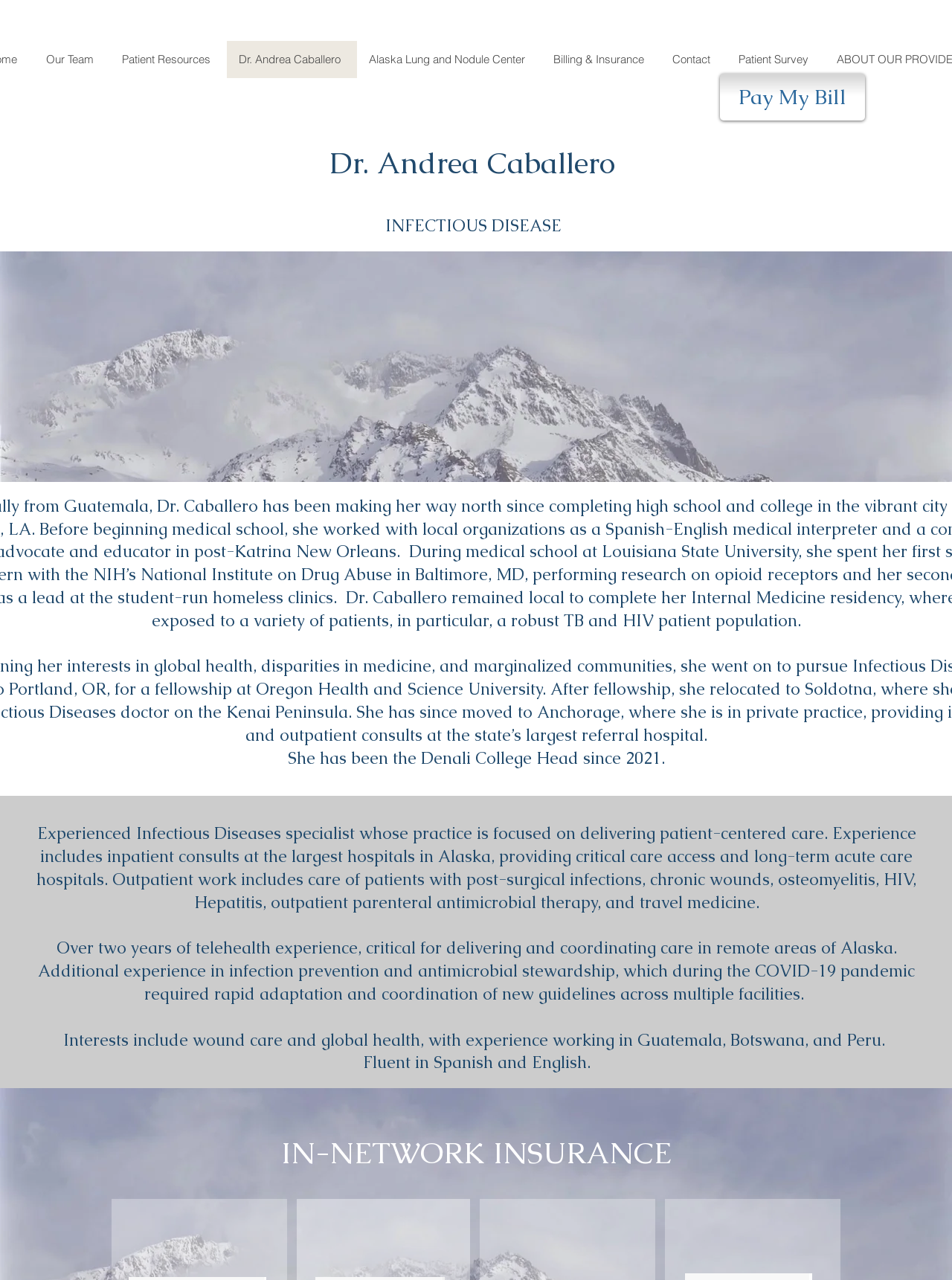What is the name of the college where Dr. Andrea Caballero is the head?
Refer to the image and provide a thorough answer to the question.

According to the webpage, Dr. Andrea Caballero has been the head of Denali College since 2021, as mentioned in the StaticText 'She has been the Denali College Head since 2021.'